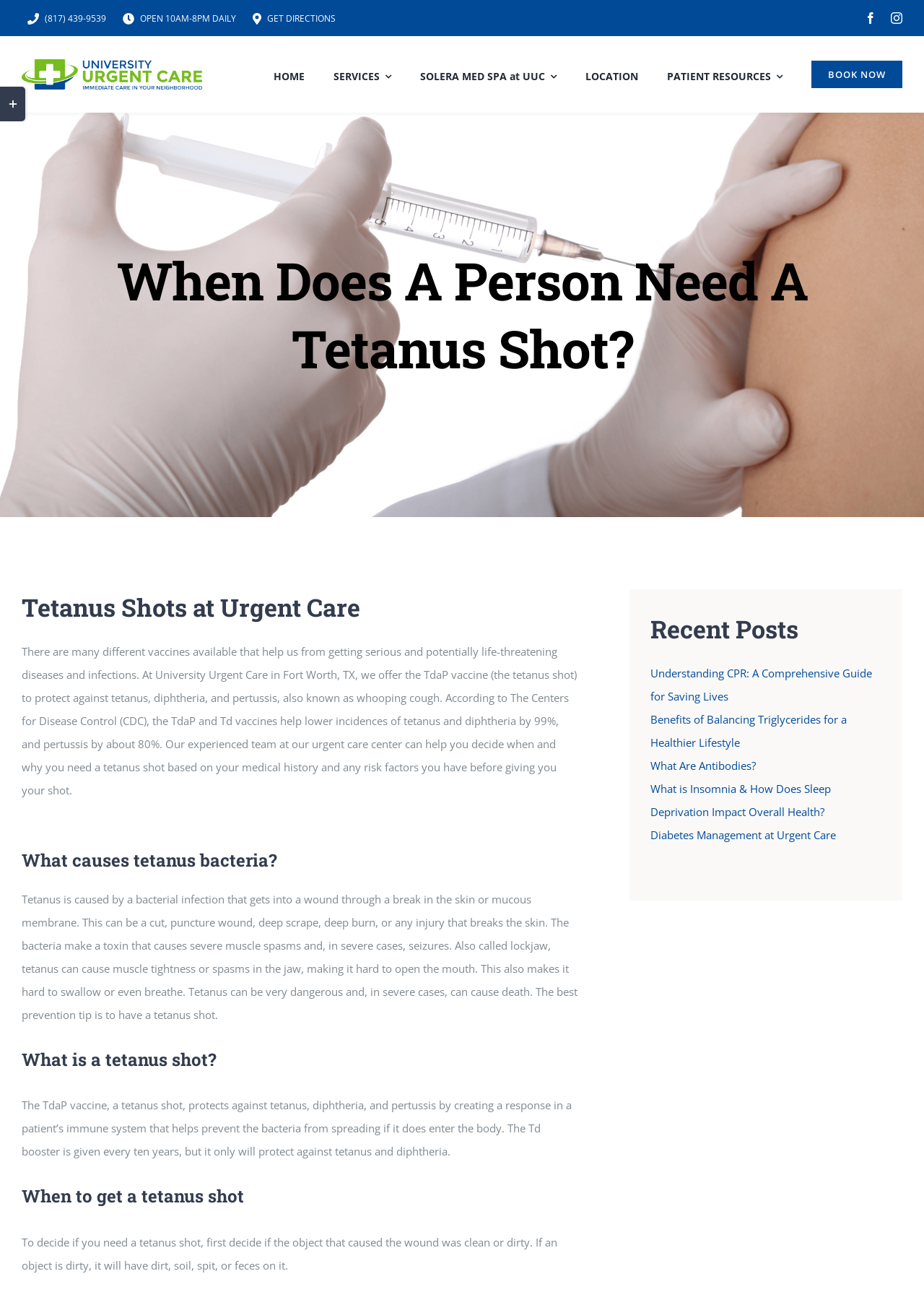Give a detailed account of the webpage's layout and content.

This webpage is about University Urgent Care, specifically focusing on tetanus shots. At the top, there is a navigation menu with links to the university's phone number, daily operating hours, and directions to the location. On the top right, there are social media links to Facebook and Instagram. Below the navigation menu, there is a university logo with a link to the homepage.

The main content of the webpage is divided into sections, each with a heading. The first section is about tetanus shots at urgent care, explaining the importance of vaccines and the benefits of getting a tetanus shot. The second section discusses what causes tetanus bacteria, describing how the bacteria enter the body through wounds and can cause severe muscle spasms and even death. The third section explains what a tetanus shot is and how it works to prevent the spread of bacteria. The fourth section provides guidance on when to get a tetanus shot, depending on the cleanliness of the object that caused the wound.

Below these sections, there is a heading "Recent Posts" with links to several articles on various health-related topics, such as CPR, triglycerides, antibodies, insomnia, and diabetes management.

At the bottom of the page, there is a link to toggle a sliding bar area and a "Go to Top" button on the bottom right.